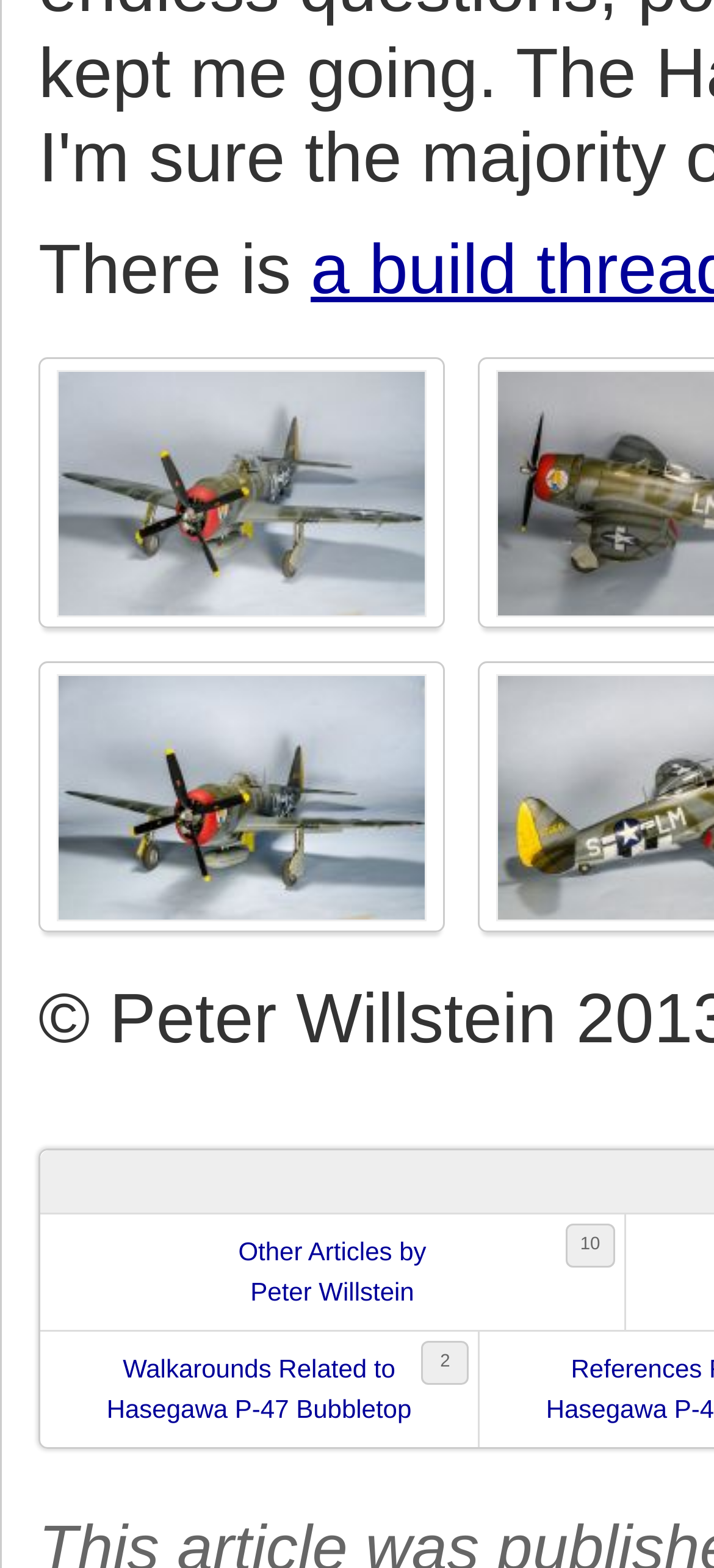Using the webpage screenshot and the element description Other Articles byPeter Willstein, determine the bounding box coordinates. Specify the coordinates in the format (top-left x, top-left y, bottom-right x, bottom-right y) with values ranging from 0 to 1.

[0.059, 0.776, 0.872, 0.847]